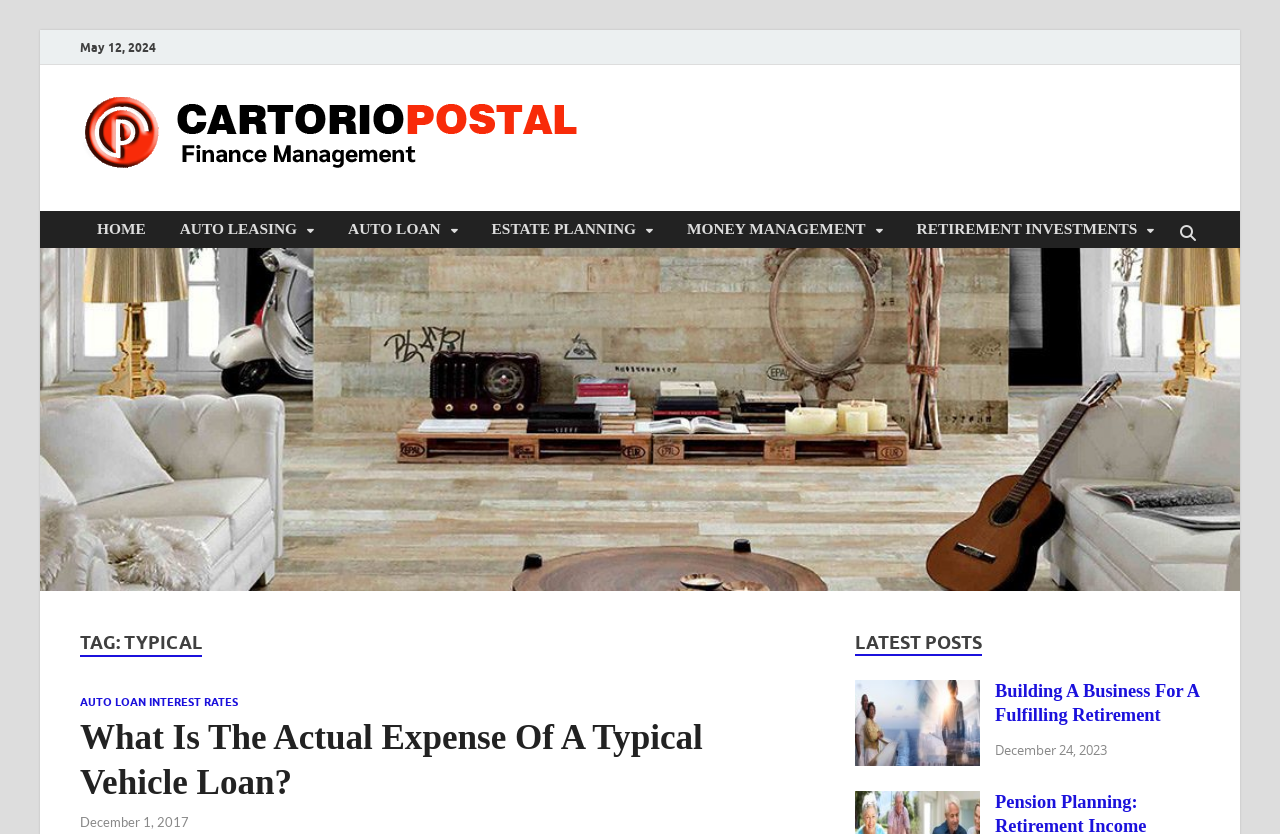How many links are there in the menu?
Give a thorough and detailed response to the question.

I looked at the menu section on the webpage, which has links 'HOME', 'AUTO LEASING', 'AUTO LOAN', 'ESTATE PLANNING', 'MONEY MANAGEMENT', and 'RETIREMENT INVESTMENTS'. I counted these links and found a total of 6 links.